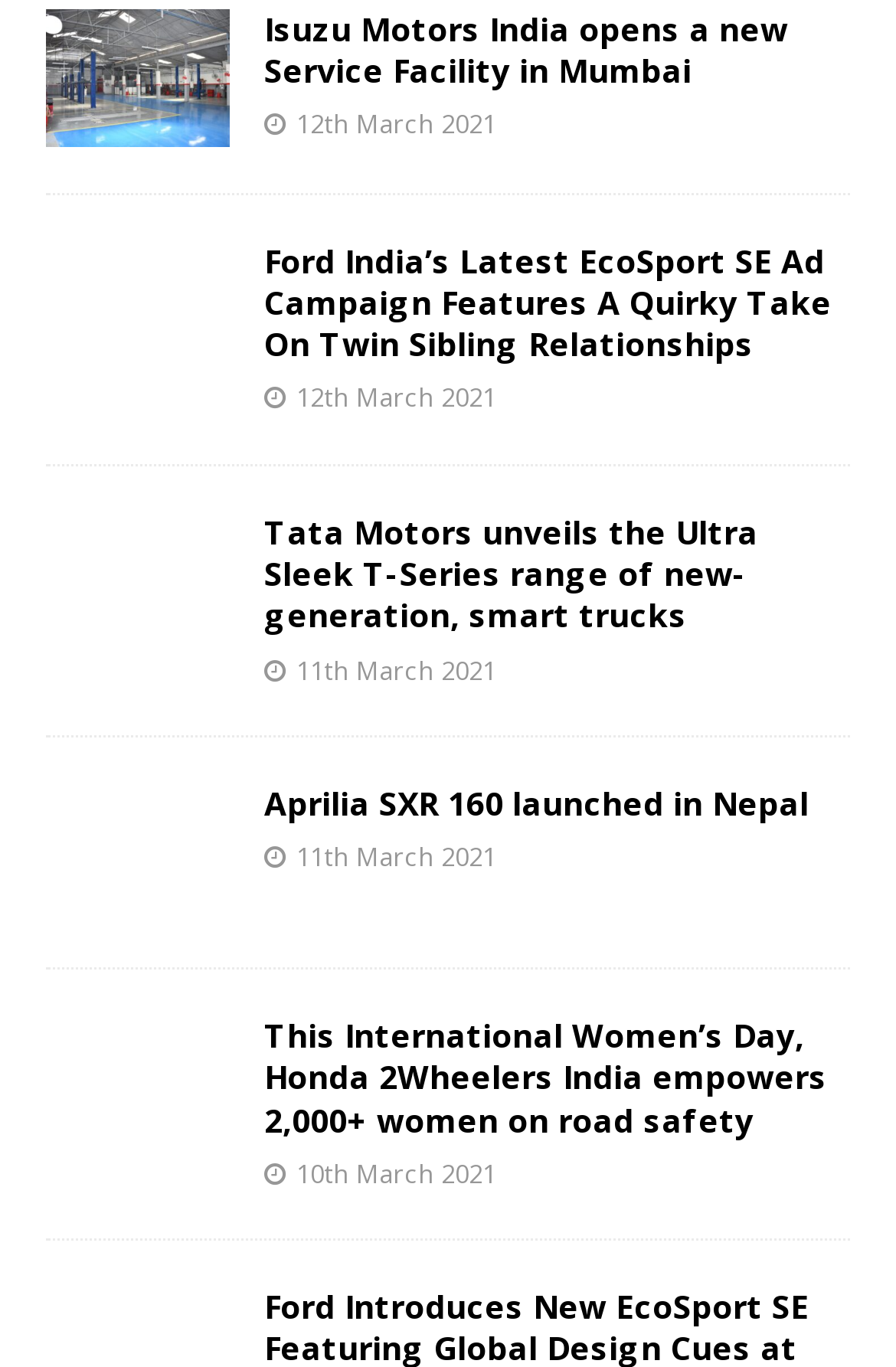Please identify the bounding box coordinates of the element I should click to complete this instruction: 'Learn about Tata Motors' new-generation trucks'. The coordinates should be given as four float numbers between 0 and 1, like this: [left, top, right, bottom].

[0.295, 0.373, 0.846, 0.466]